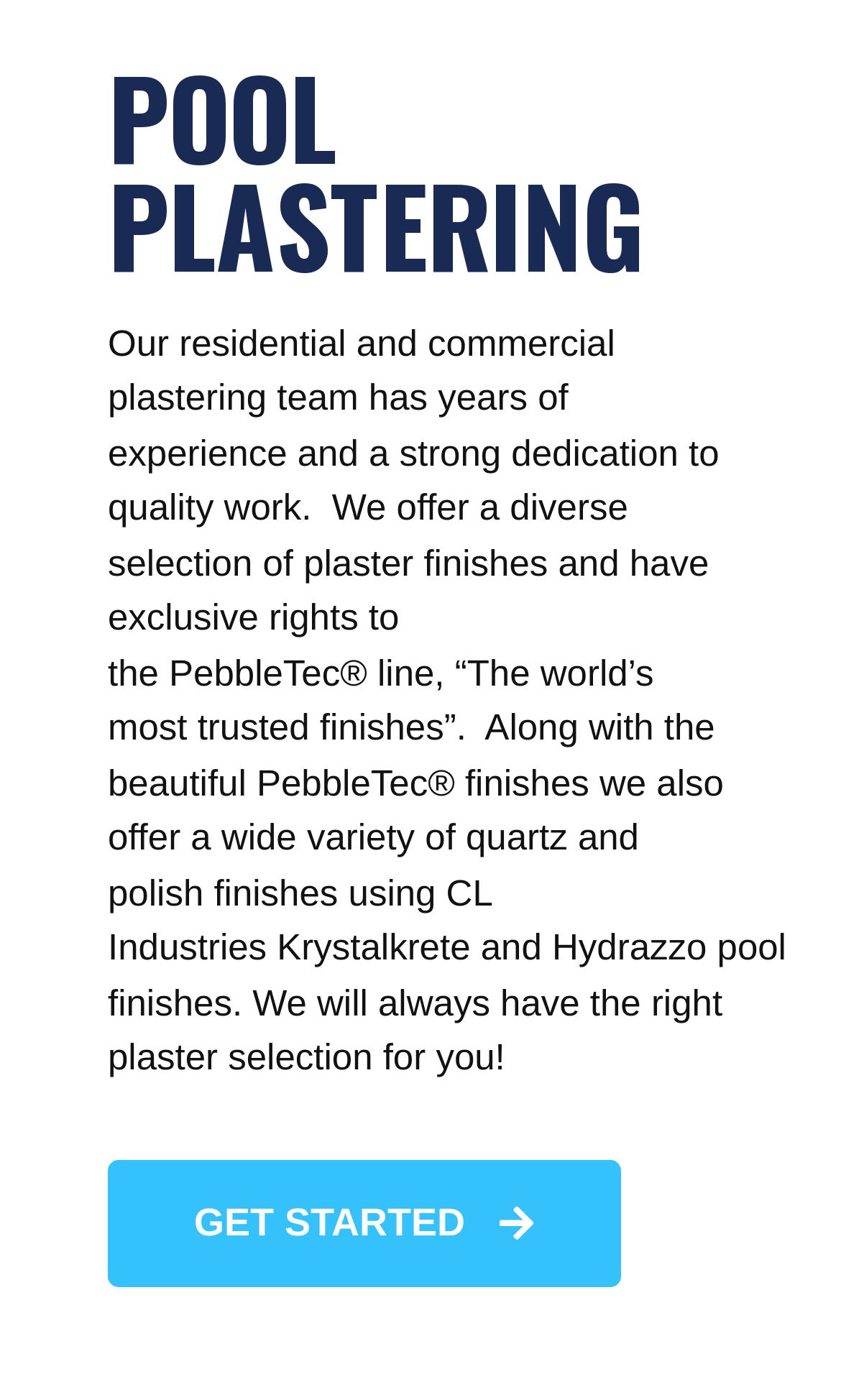Determine the bounding box coordinates for the UI element matching this description: "GET STARTED".

[0.128, 0.829, 0.738, 0.92]